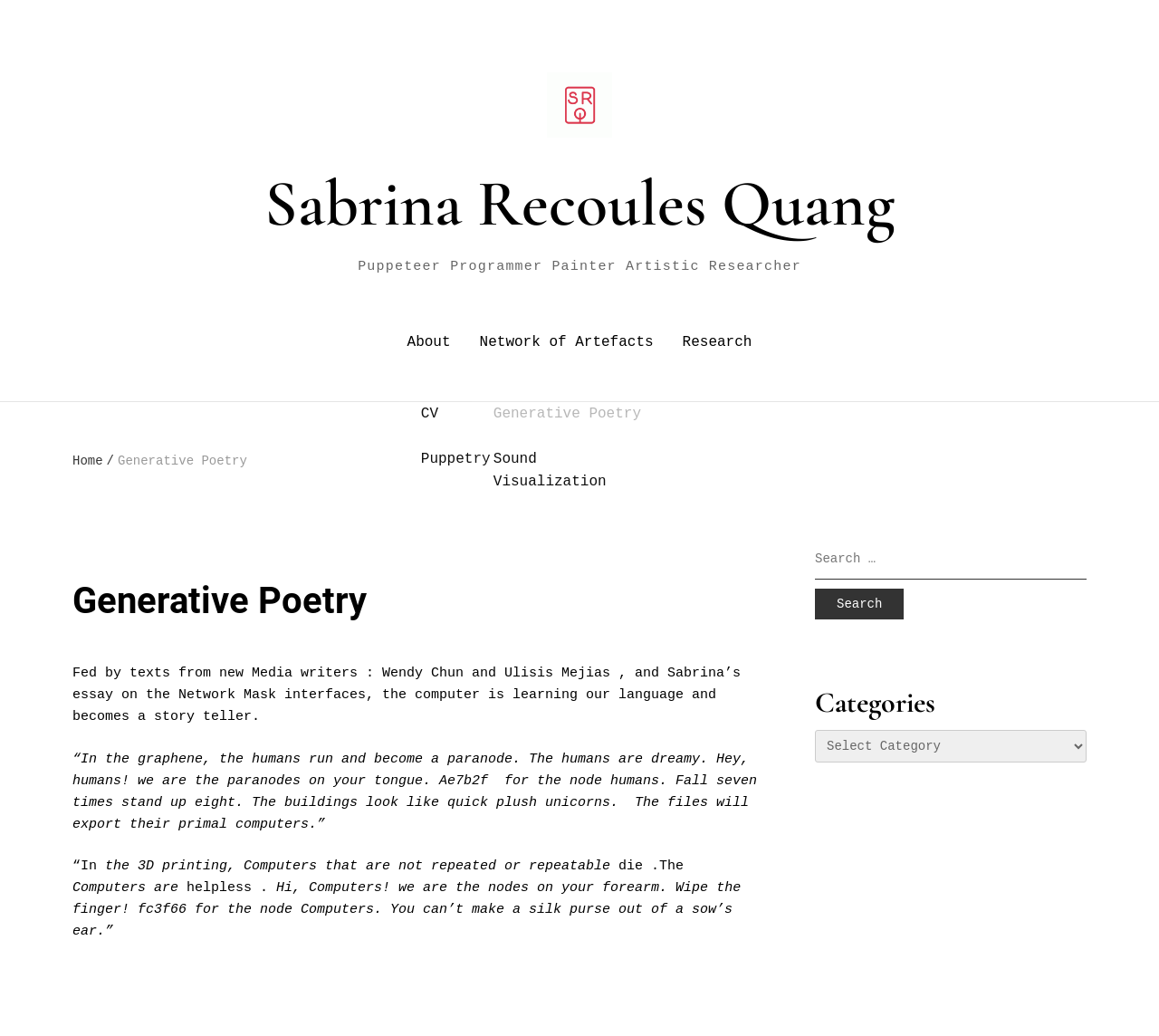Please predict the bounding box coordinates of the element's region where a click is necessary to complete the following instruction: "Read about Sabrina's research". The coordinates should be represented by four float numbers between 0 and 1, i.e., [left, top, right, bottom].

[0.576, 0.309, 0.661, 0.353]